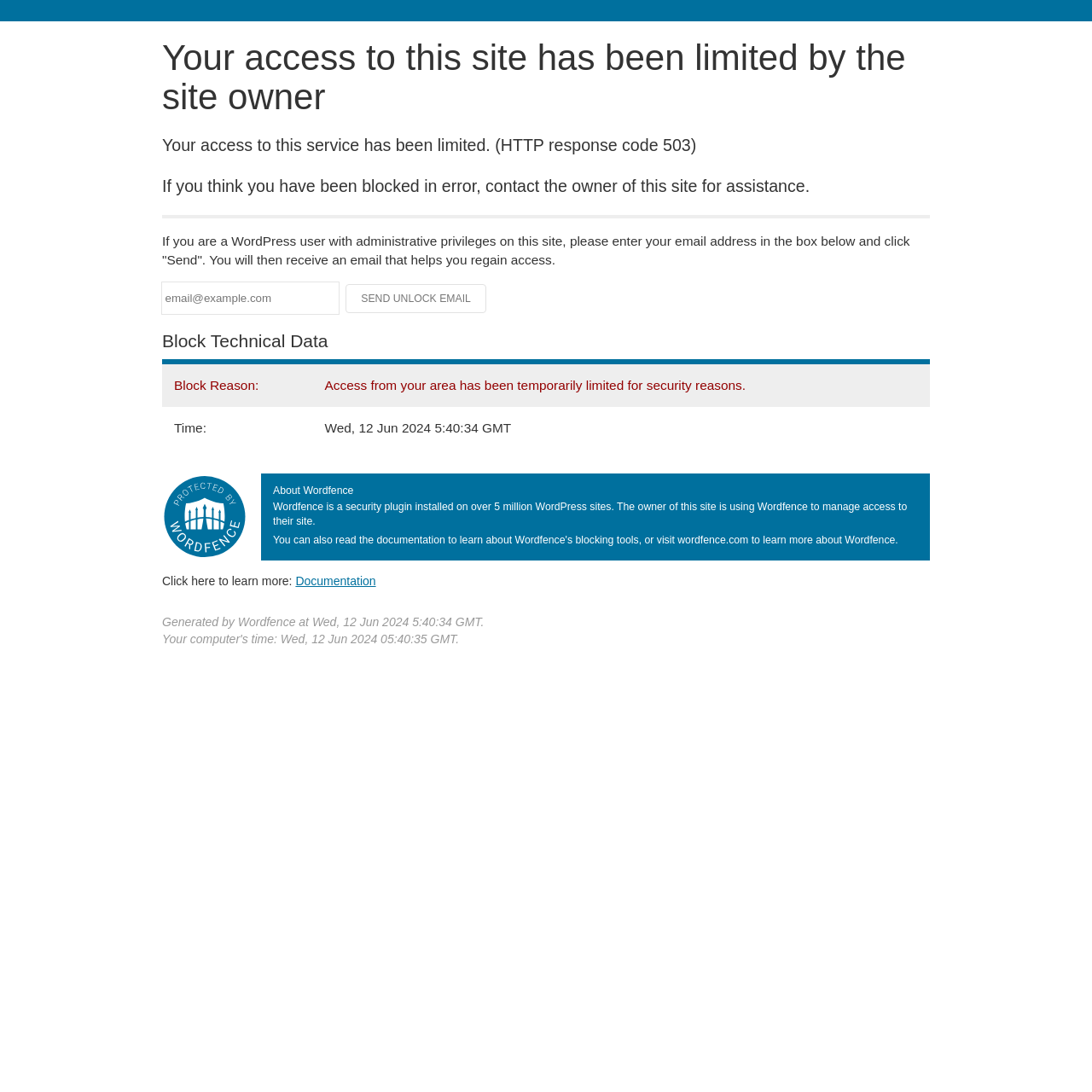Examine the image carefully and respond to the question with a detailed answer: 
What is the reason for the site access limitation?

The reason for the site access limitation is mentioned in the table under 'Block Technical Data' section, where it says 'Access from your area has been temporarily limited for security reasons.'